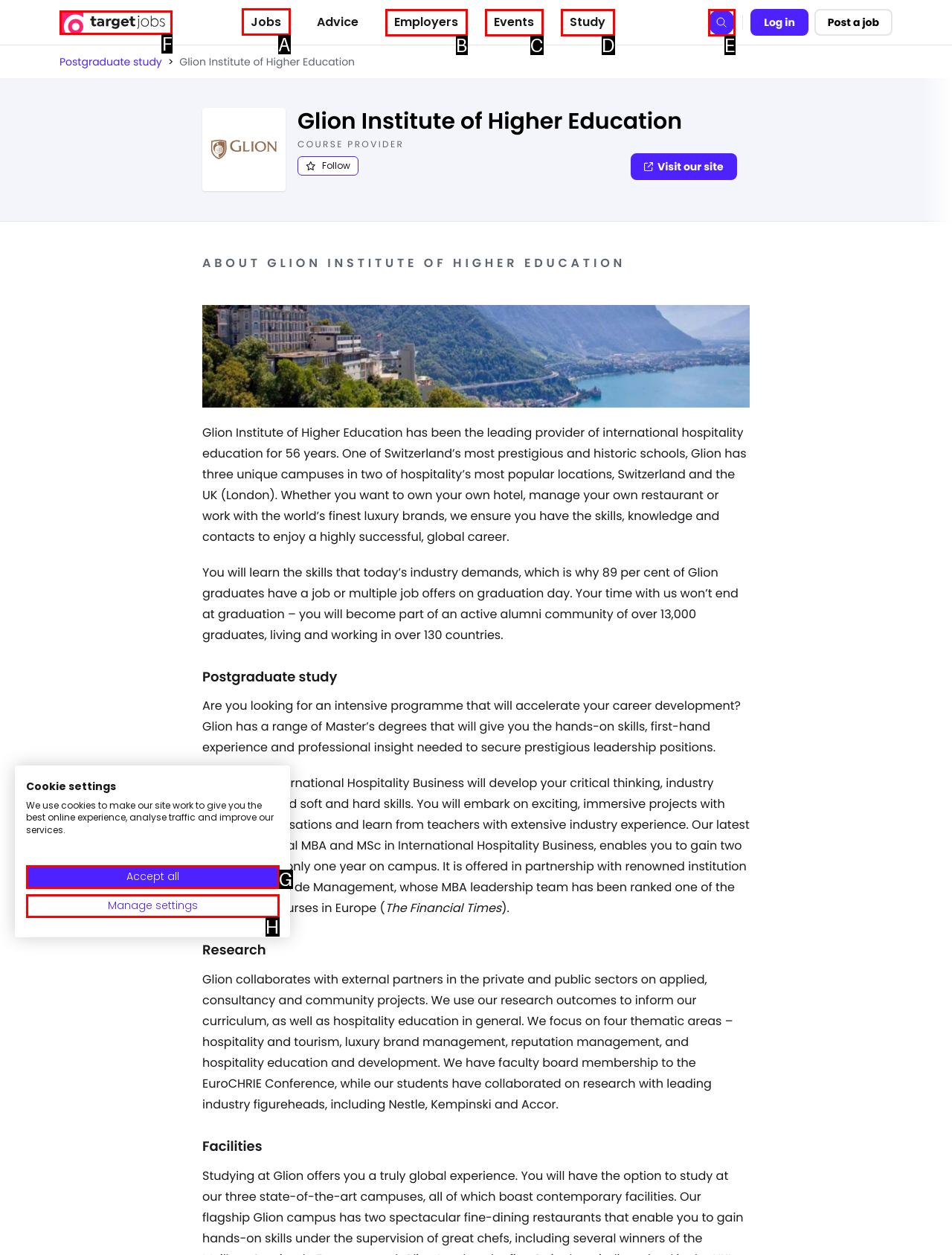Specify which HTML element I should click to complete this instruction: Click the 'Jobs' button Answer with the letter of the relevant option.

A